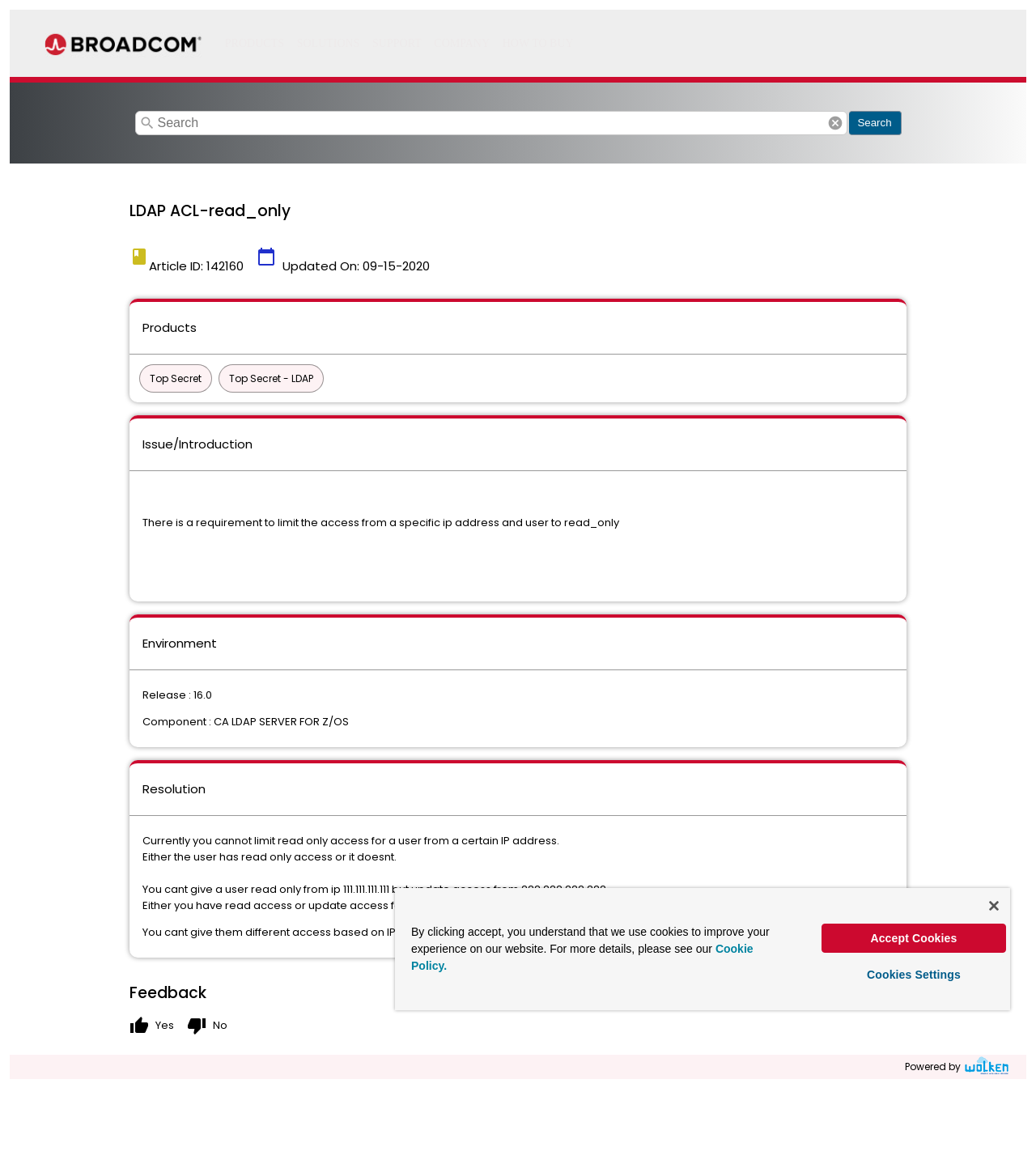Provide a short answer to the following question with just one word or phrase: What is the search button's text?

Search